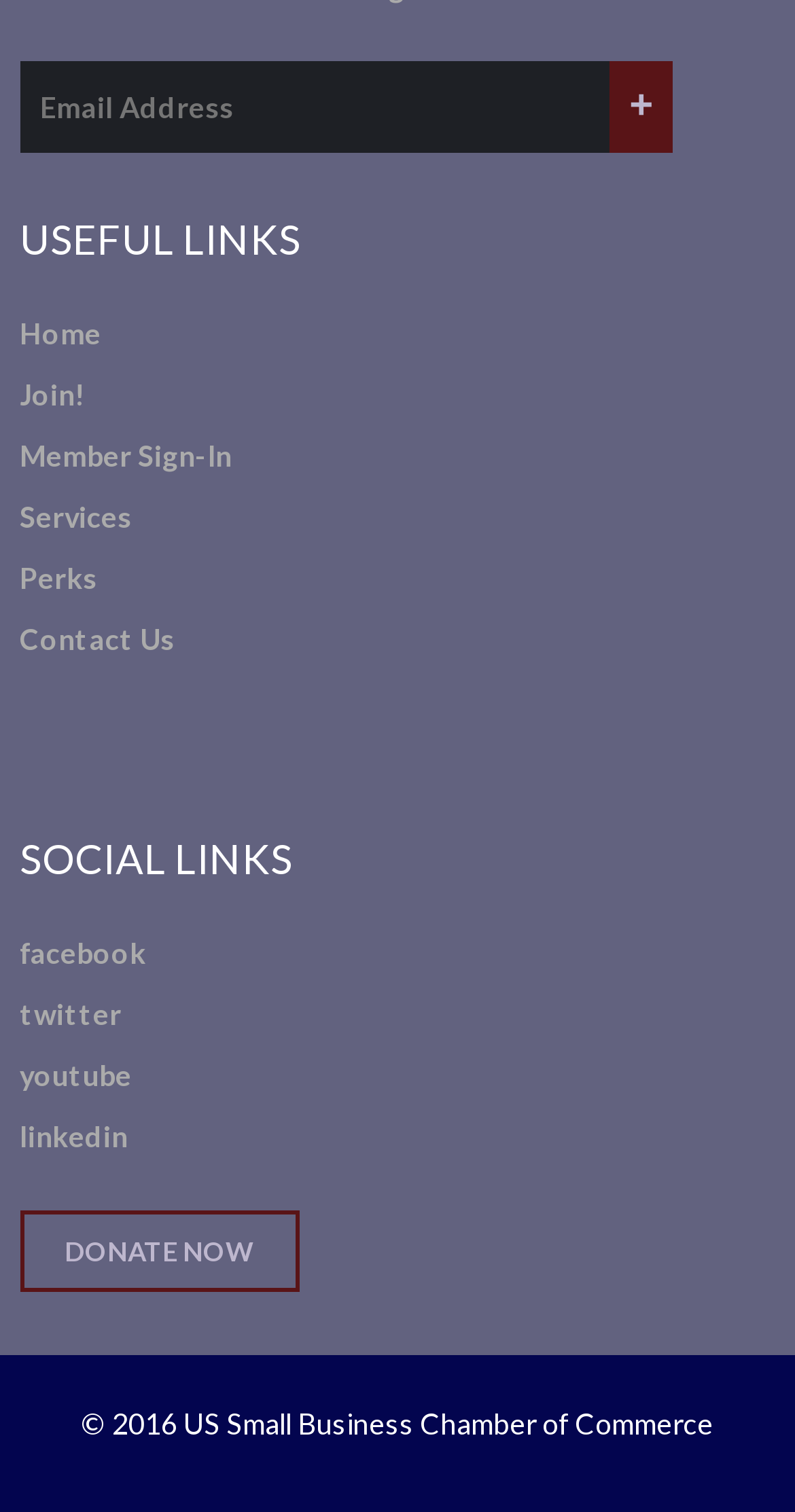What is the organization's copyright year?
Kindly give a detailed and elaborate answer to the question.

The webpage has a footer section that displays the copyright information, which mentions the year 2016 as the copyright year of the US Small Business Chamber of Commerce.